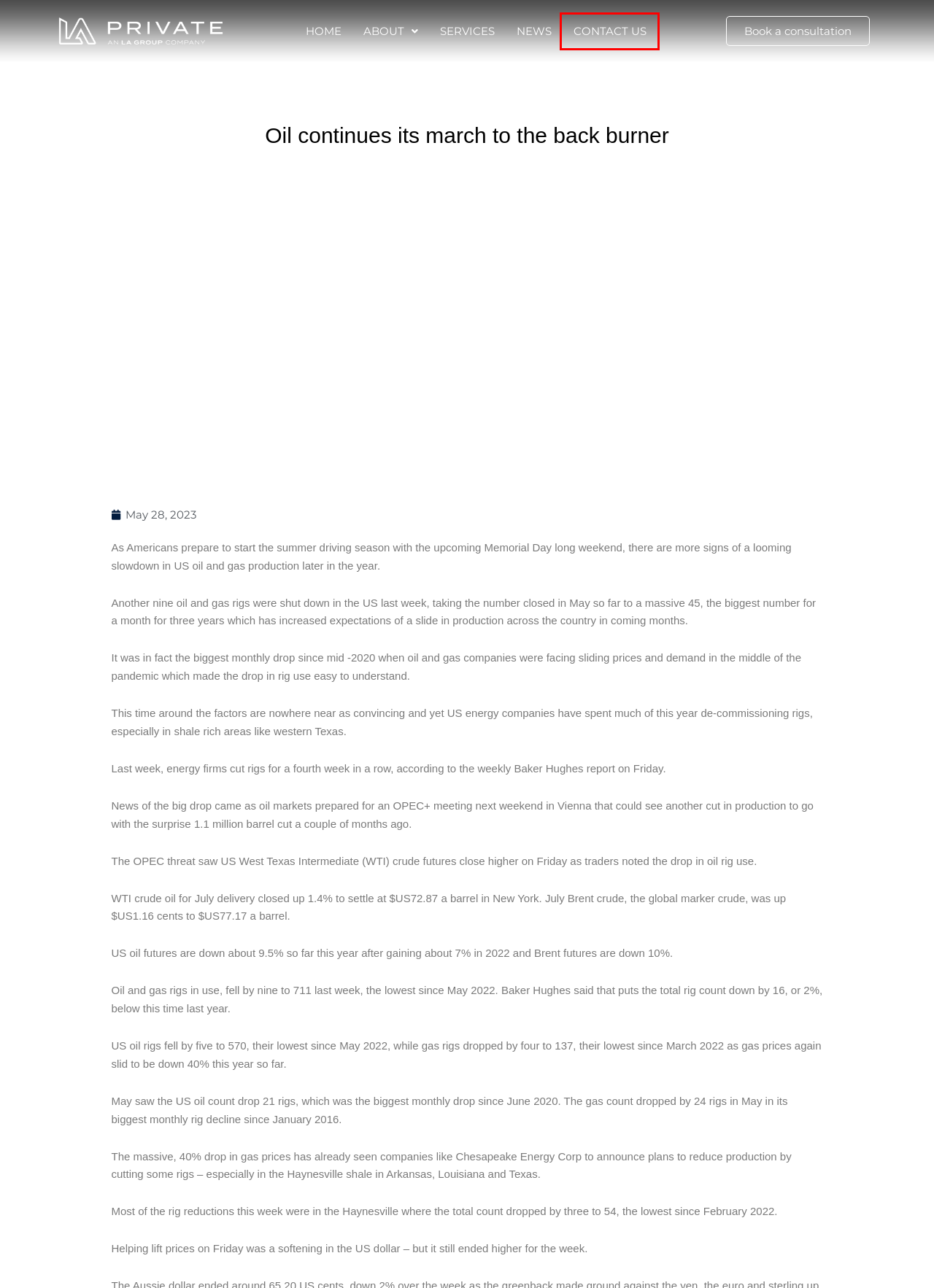Given a screenshot of a webpage featuring a red bounding box, identify the best matching webpage description for the new page after the element within the red box is clicked. Here are the options:
A. About us | LA Private
B. Calendly - LA Private
C. Our Services | LA Private
D. Home | LA Private
E. Contact Us | LA Private
F. Credit Guide | LA Private
G. News | LA Private
H. May 28, 2023 | LA Private

E